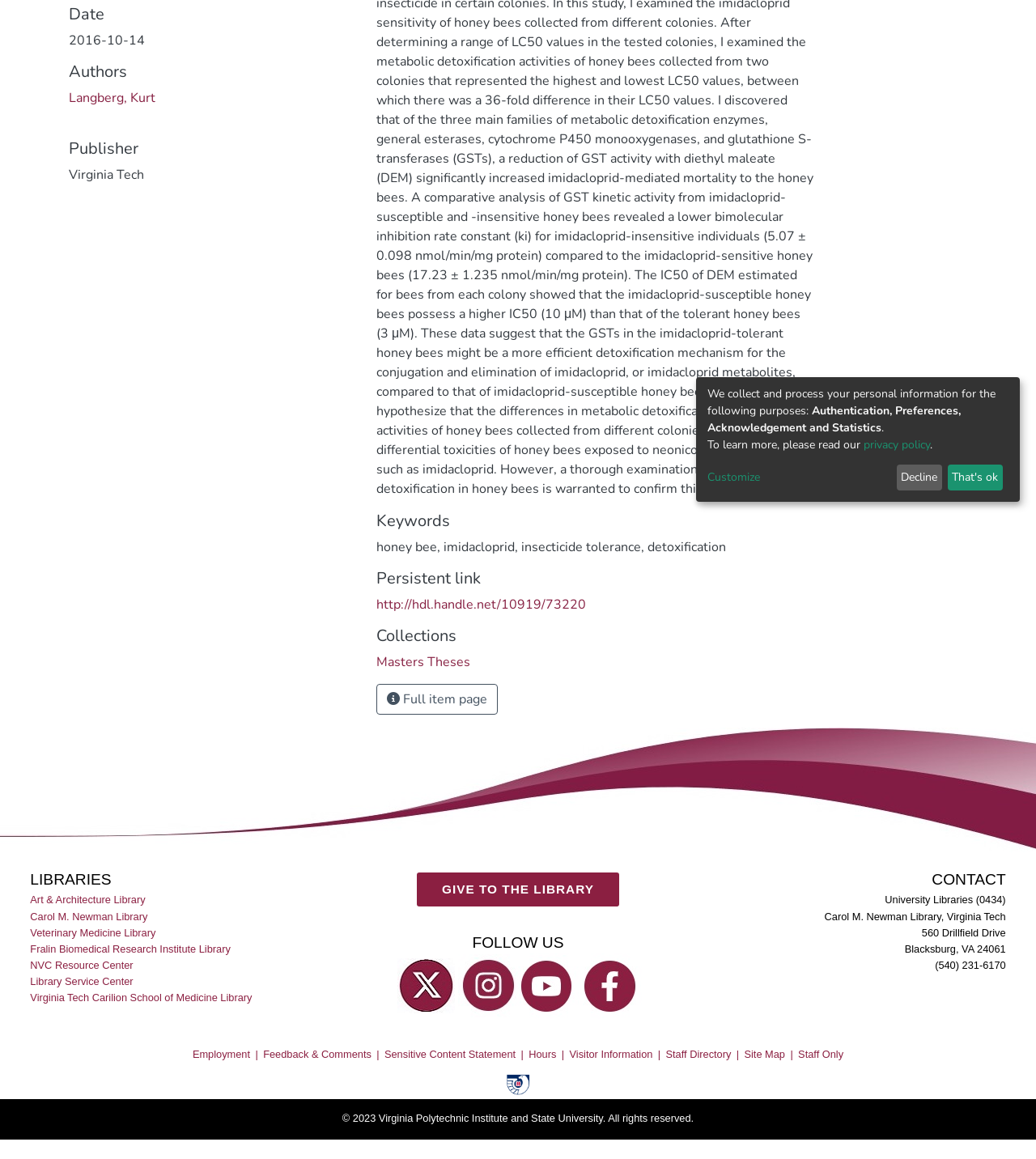Given the element description: "Fralin Biomedical Research Institute Library", predict the bounding box coordinates of the UI element it refers to, using four float numbers between 0 and 1, i.e., [left, top, right, bottom].

[0.029, 0.812, 0.225, 0.826]